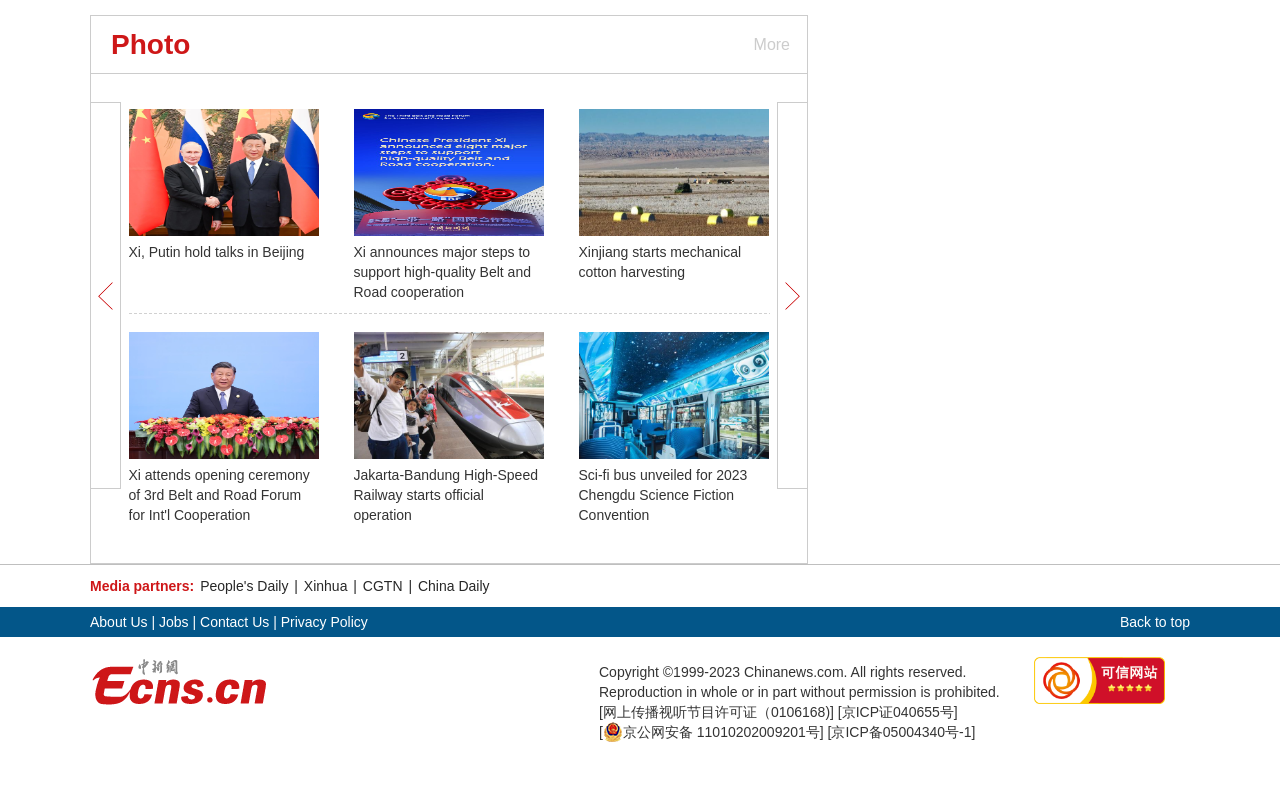Identify the bounding box coordinates of the clickable region necessary to fulfill the following instruction: "Click on 'More'". The bounding box coordinates should be four float numbers between 0 and 1, i.e., [left, top, right, bottom].

[0.586, 0.02, 0.617, 0.092]